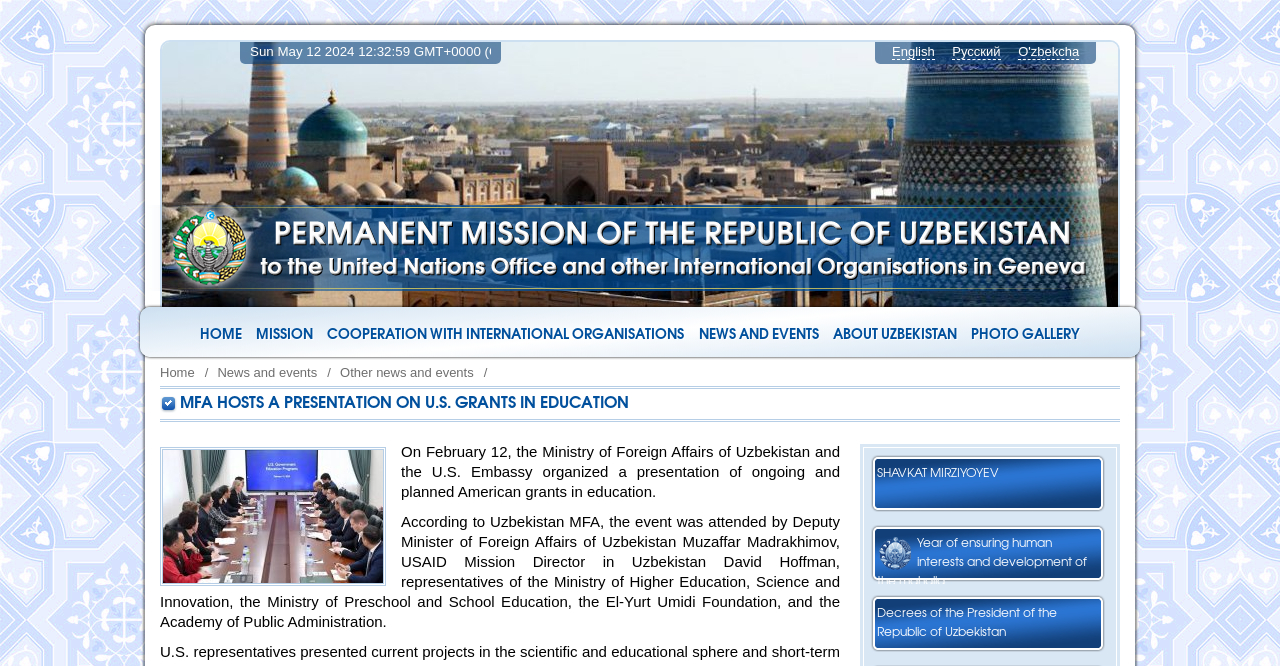Please identify the bounding box coordinates of the area that needs to be clicked to fulfill the following instruction: "Check out RootsTech 2017."

None